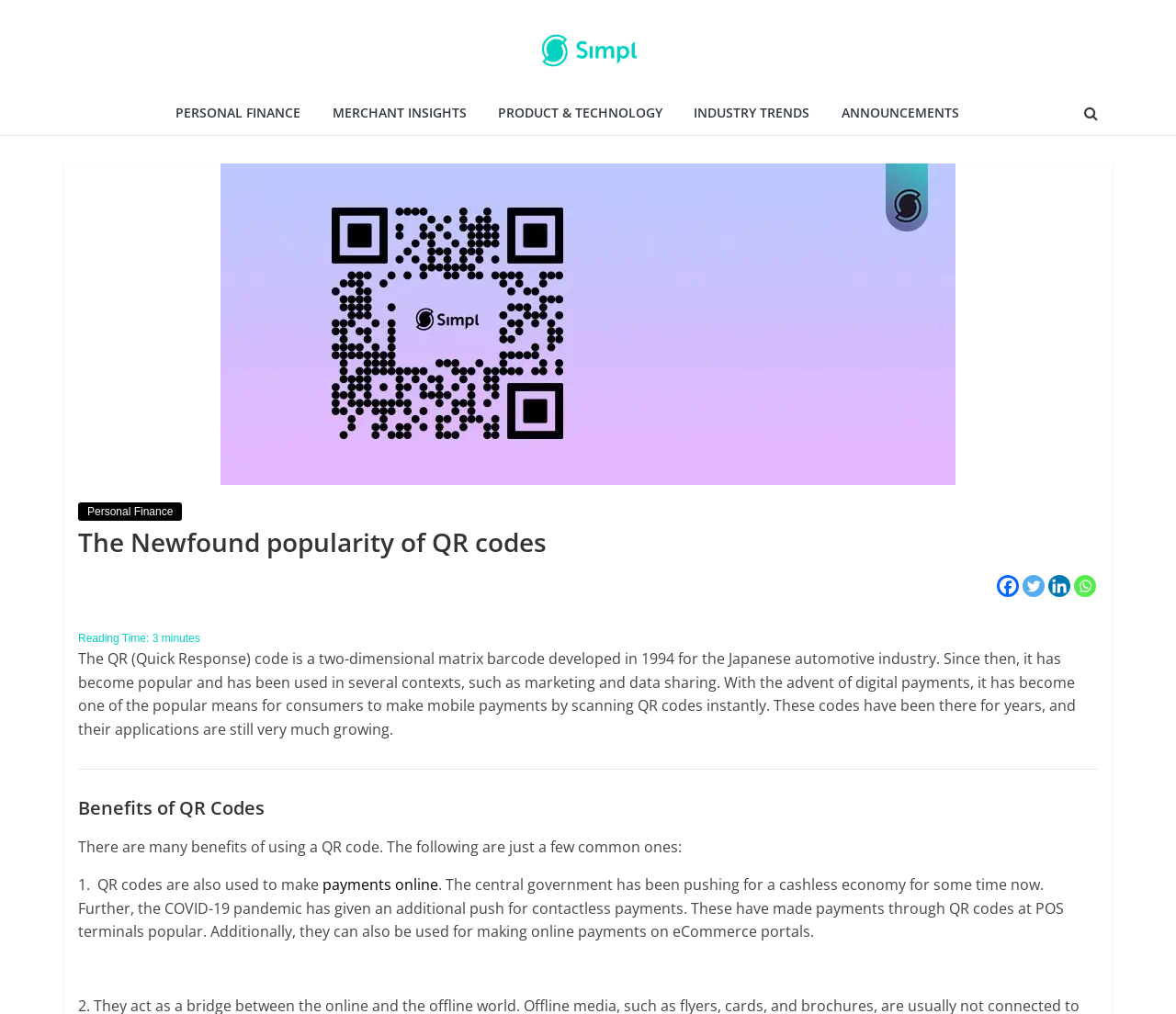Locate the bounding box of the UI element with the following description: "Industry Trends".

[0.578, 0.091, 0.7, 0.134]